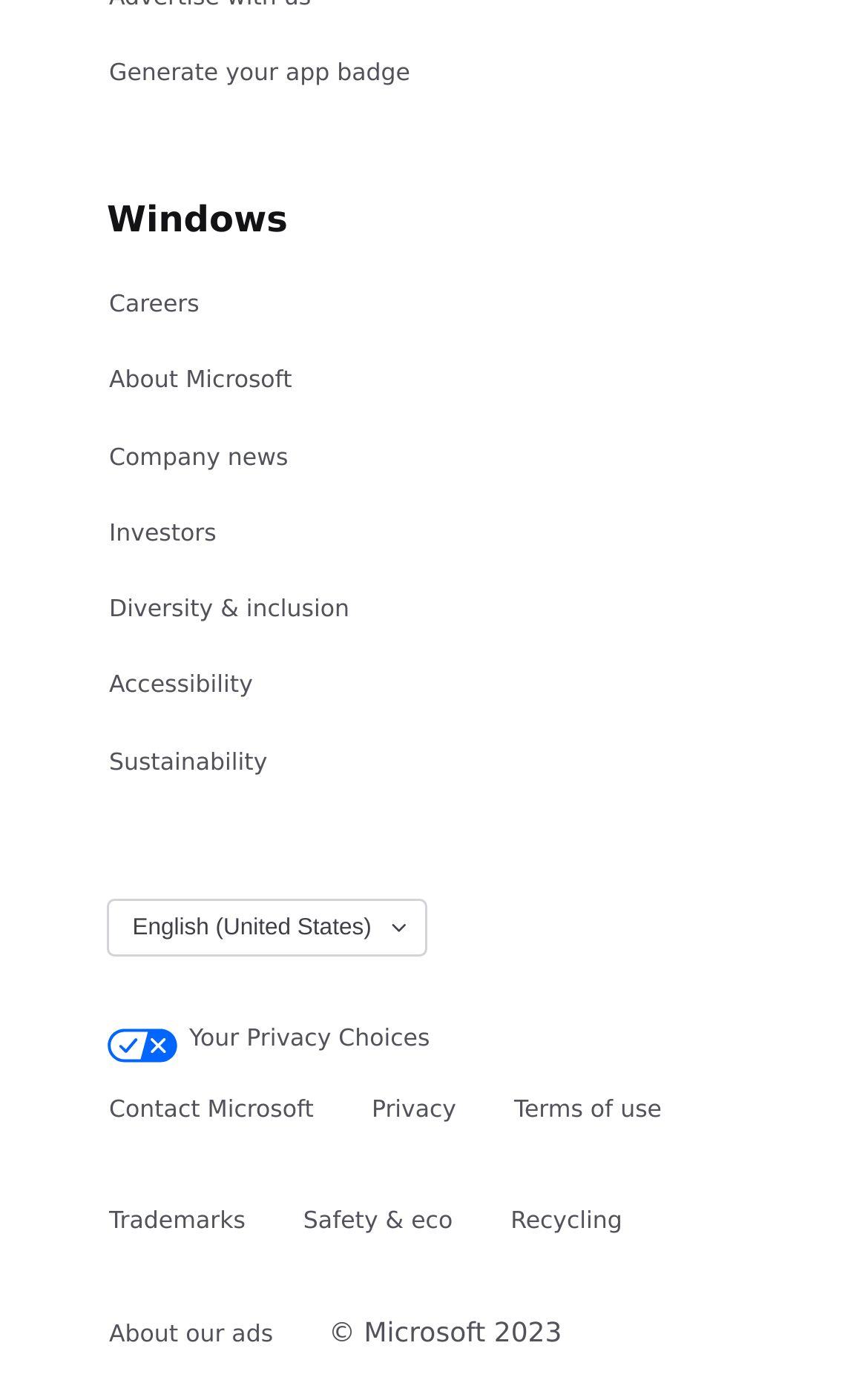Can you identify the bounding box coordinates of the clickable region needed to carry out this instruction: 'Contact Microsoft'? The coordinates should be four float numbers within the range of 0 to 1, stated as [left, top, right, bottom].

[0.123, 0.772, 0.364, 0.814]